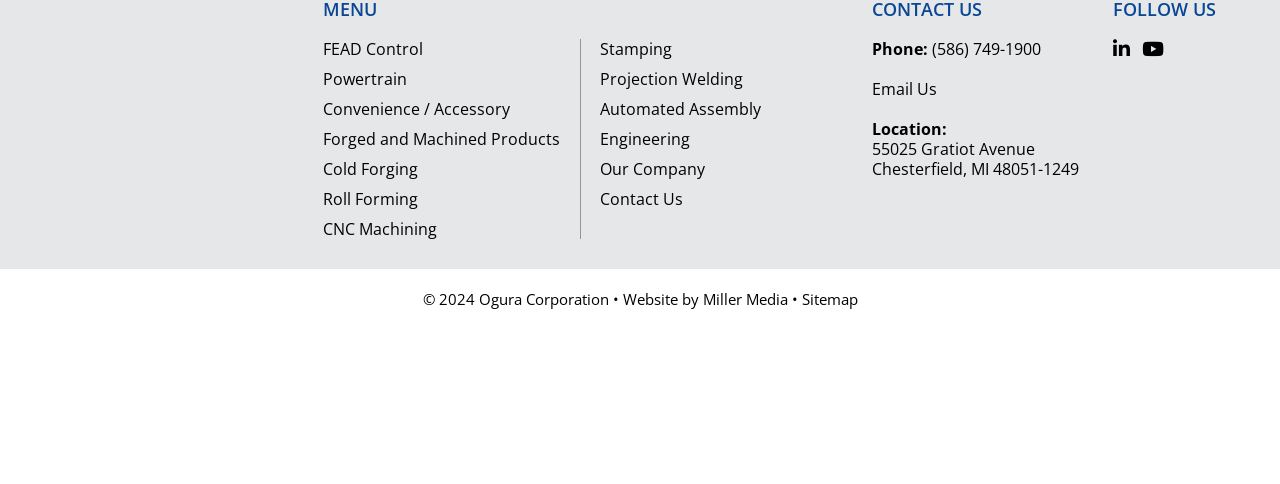Please locate the bounding box coordinates of the element that should be clicked to achieve the given instruction: "Click Powertrain".

[0.253, 0.141, 0.318, 0.187]